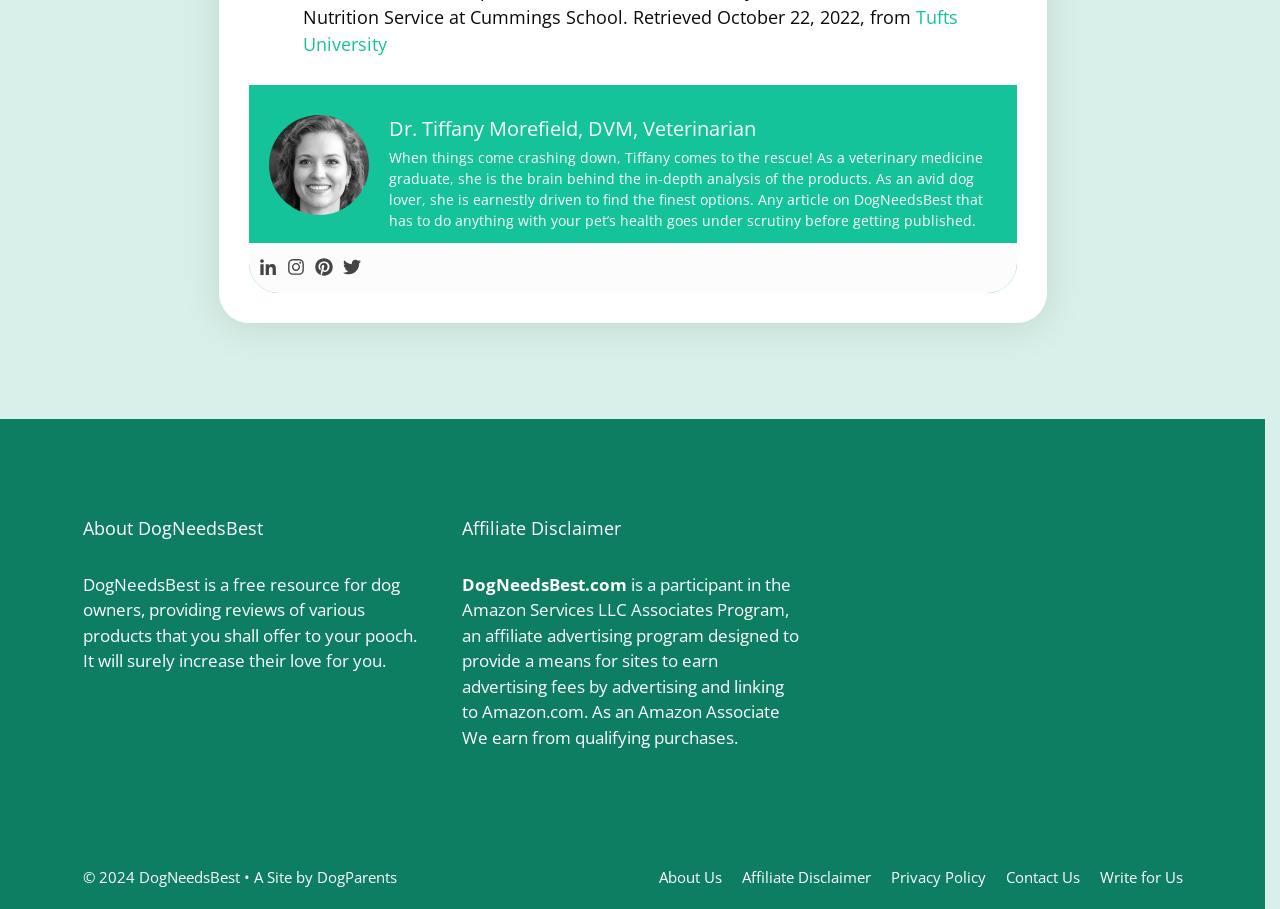How many links are in the footer section?
Using the details shown in the screenshot, provide a comprehensive answer to the question.

The answer can be found by counting the number of link elements in the footer section, which are 'About Us', 'Affiliate Disclaimer', 'Privacy Policy', 'Contact Us', and 'Write for Us', indicating that there are 5 links in the footer section.